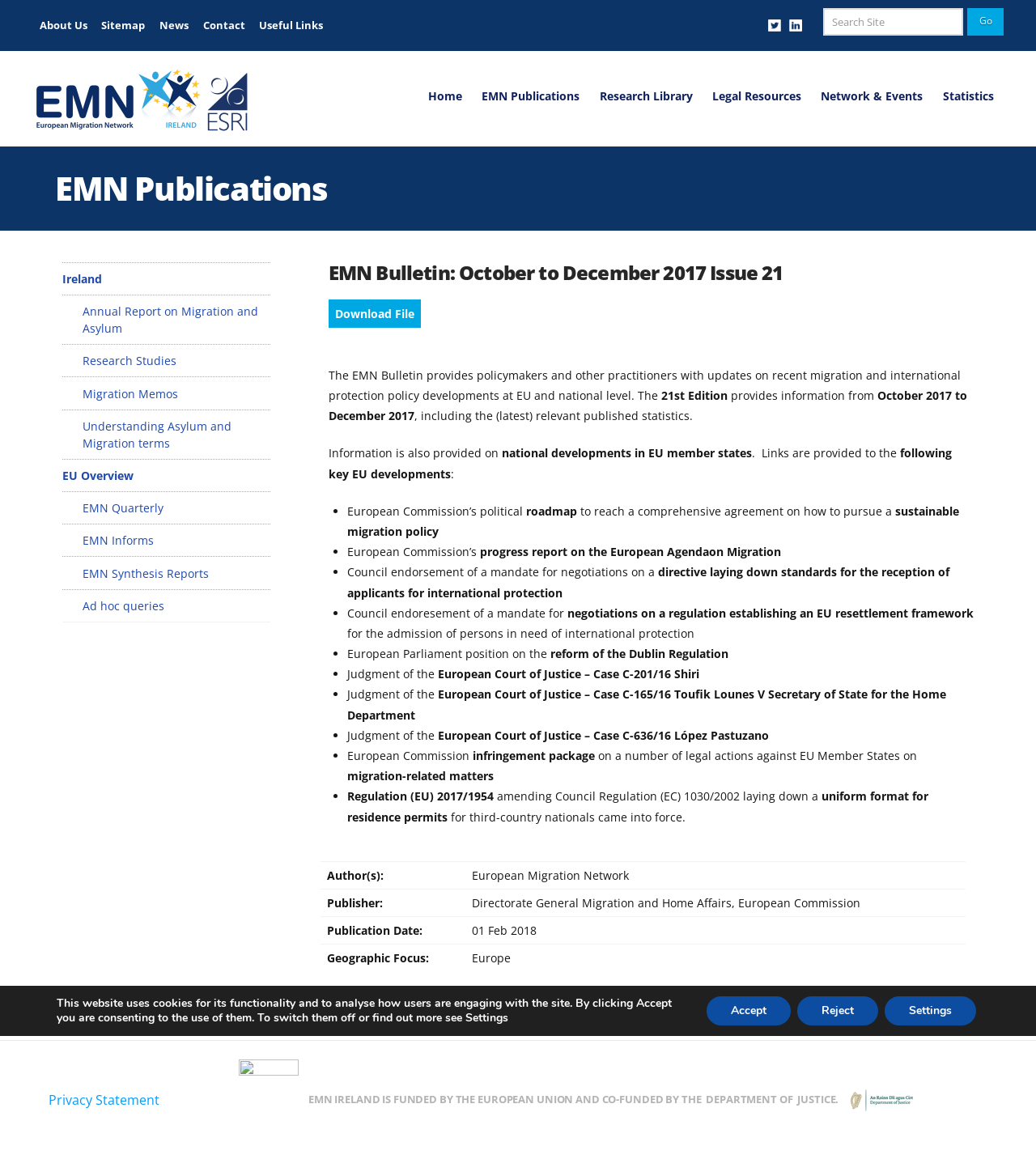Predict the bounding box of the UI element based on this description: "name="_sf_search[]" placeholder="Search Site"".

[0.795, 0.007, 0.93, 0.031]